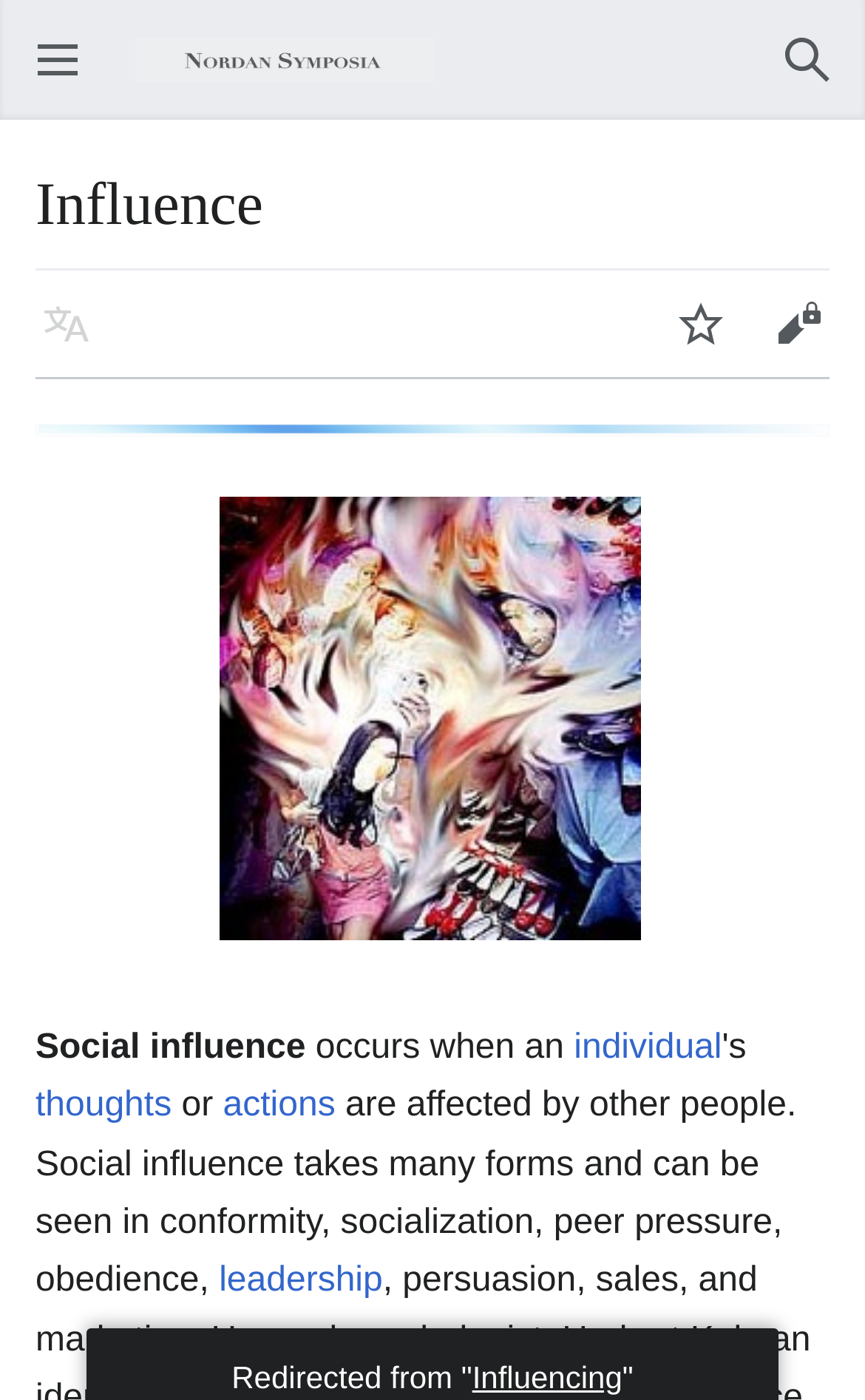How many images are on the webpage?
Please provide a single word or phrase based on the screenshot.

3